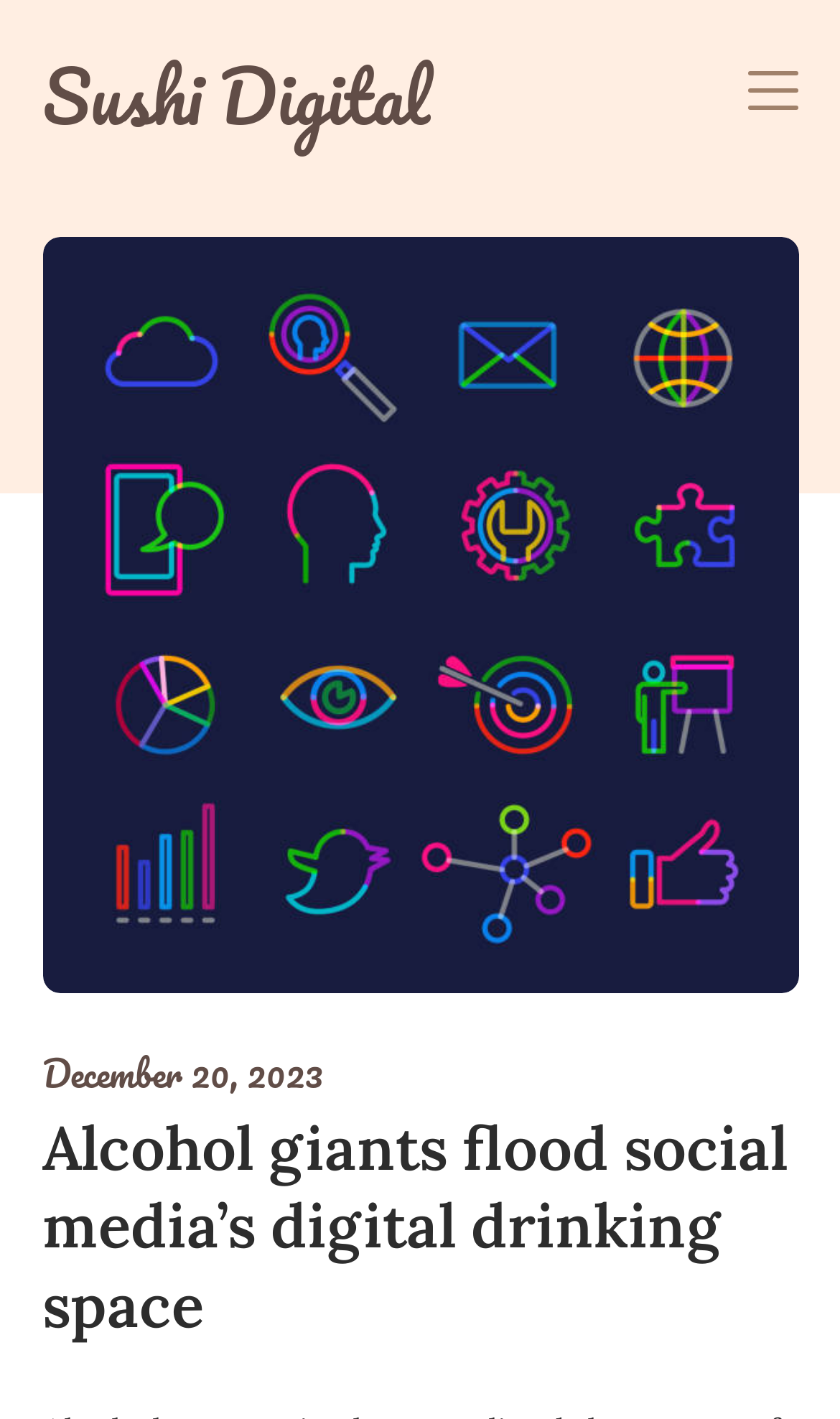What is the name of the website? Examine the screenshot and reply using just one word or a brief phrase.

Sushi Digital